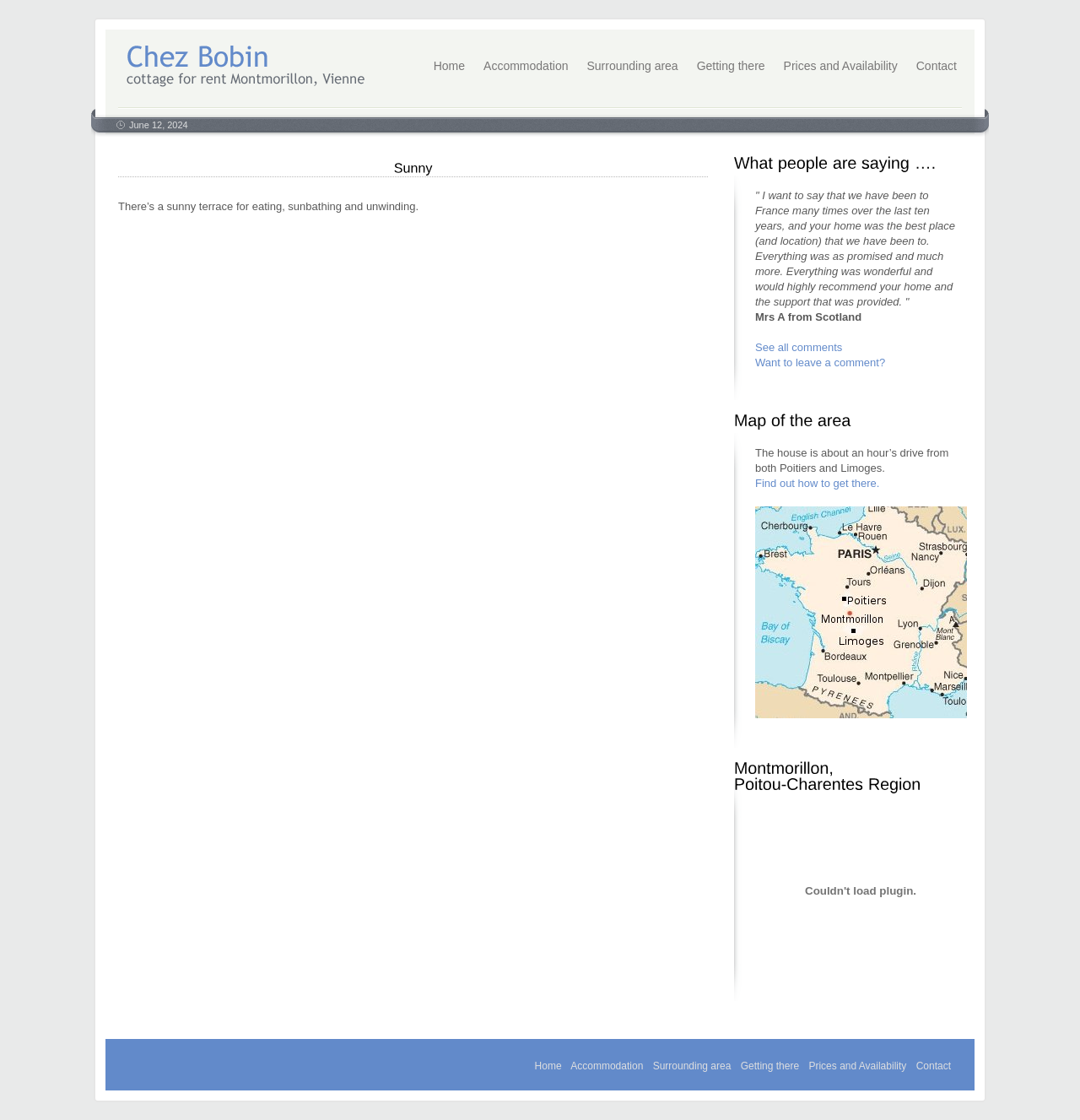Identify the bounding box coordinates for the UI element described as: "Want to leave a comment?".

[0.699, 0.318, 0.82, 0.329]